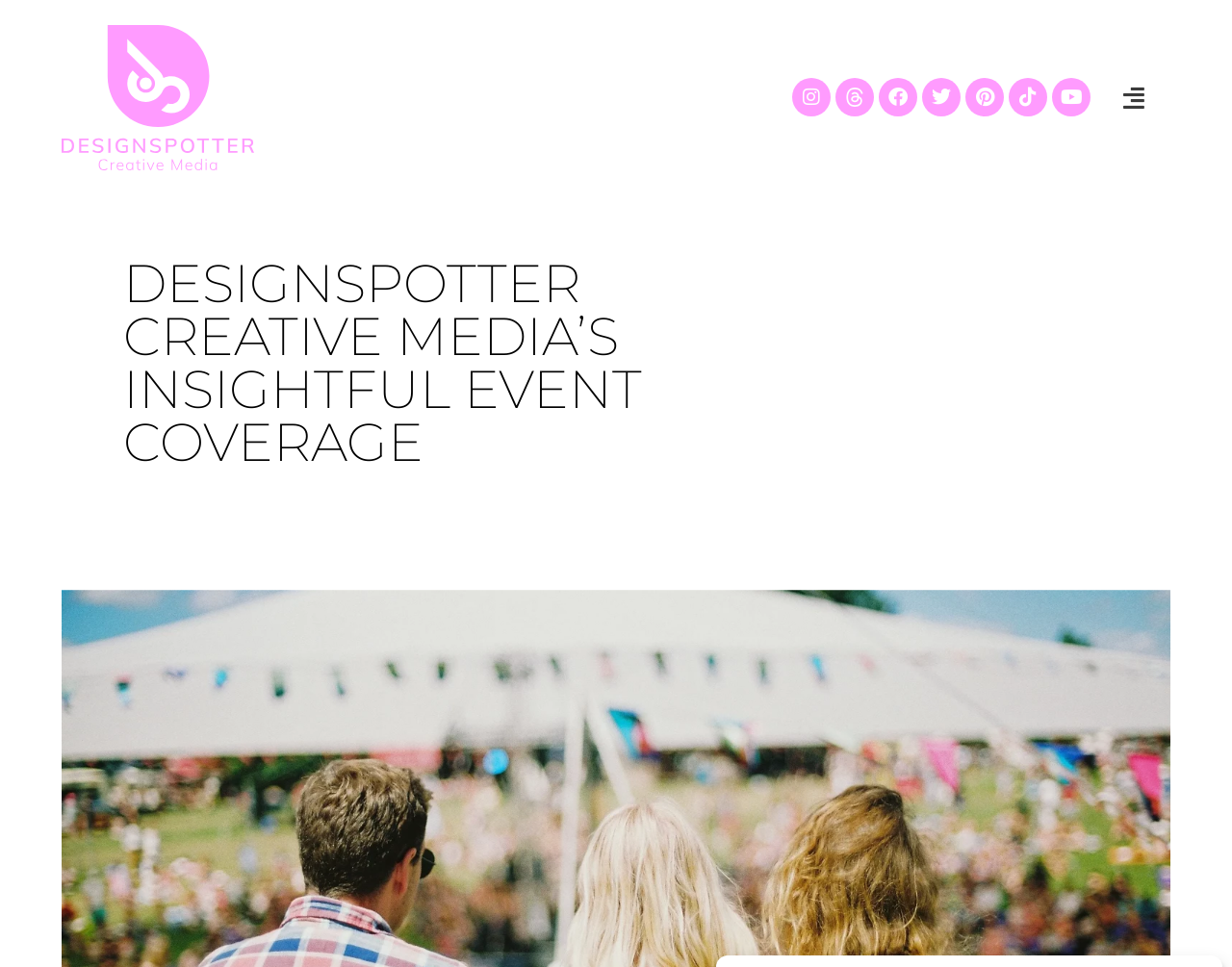How many social media links are there?
Based on the image, answer the question in a detailed manner.

I counted the social media links at the top of the webpage, and there are 6 links: Instagram, Facebook, Twitter, Pinterest, Tiktok, and Youtube.